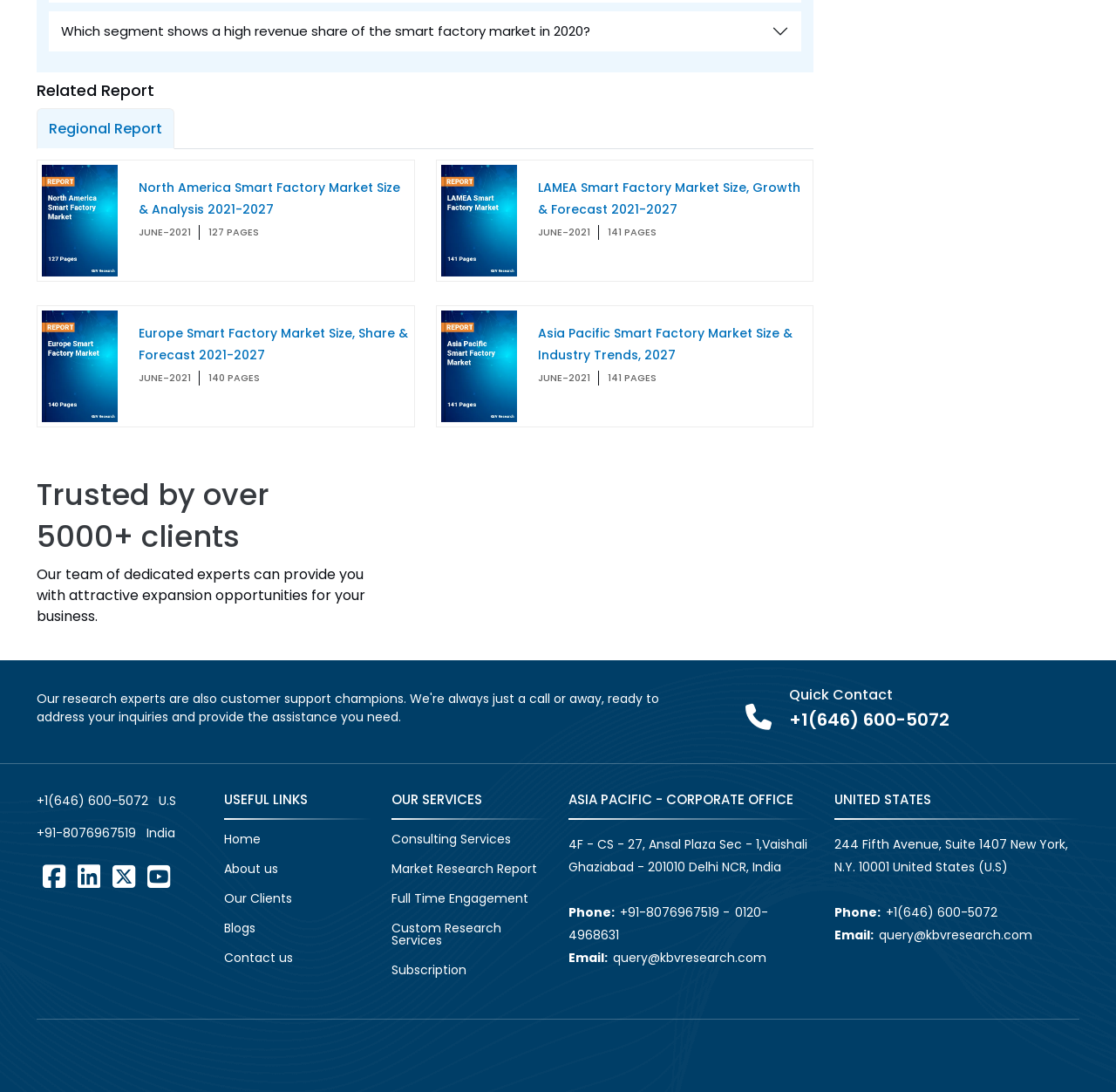Highlight the bounding box of the UI element that corresponds to this description: "+91-8076967519".

[0.555, 0.828, 0.645, 0.844]